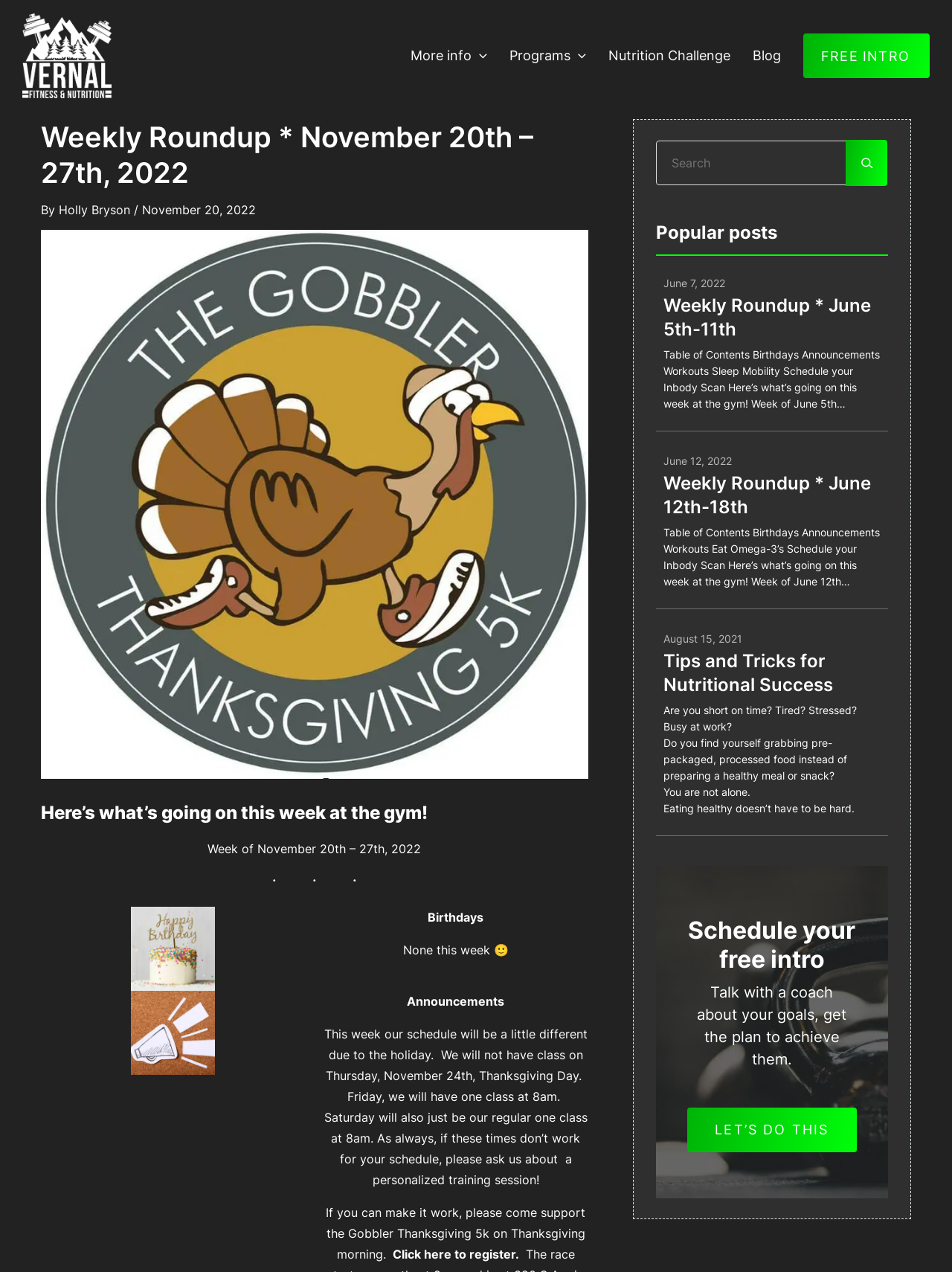Give a one-word or phrase response to the following question: What is the purpose of the 'Schedule your free intro' section?

To talk with a coach about goals